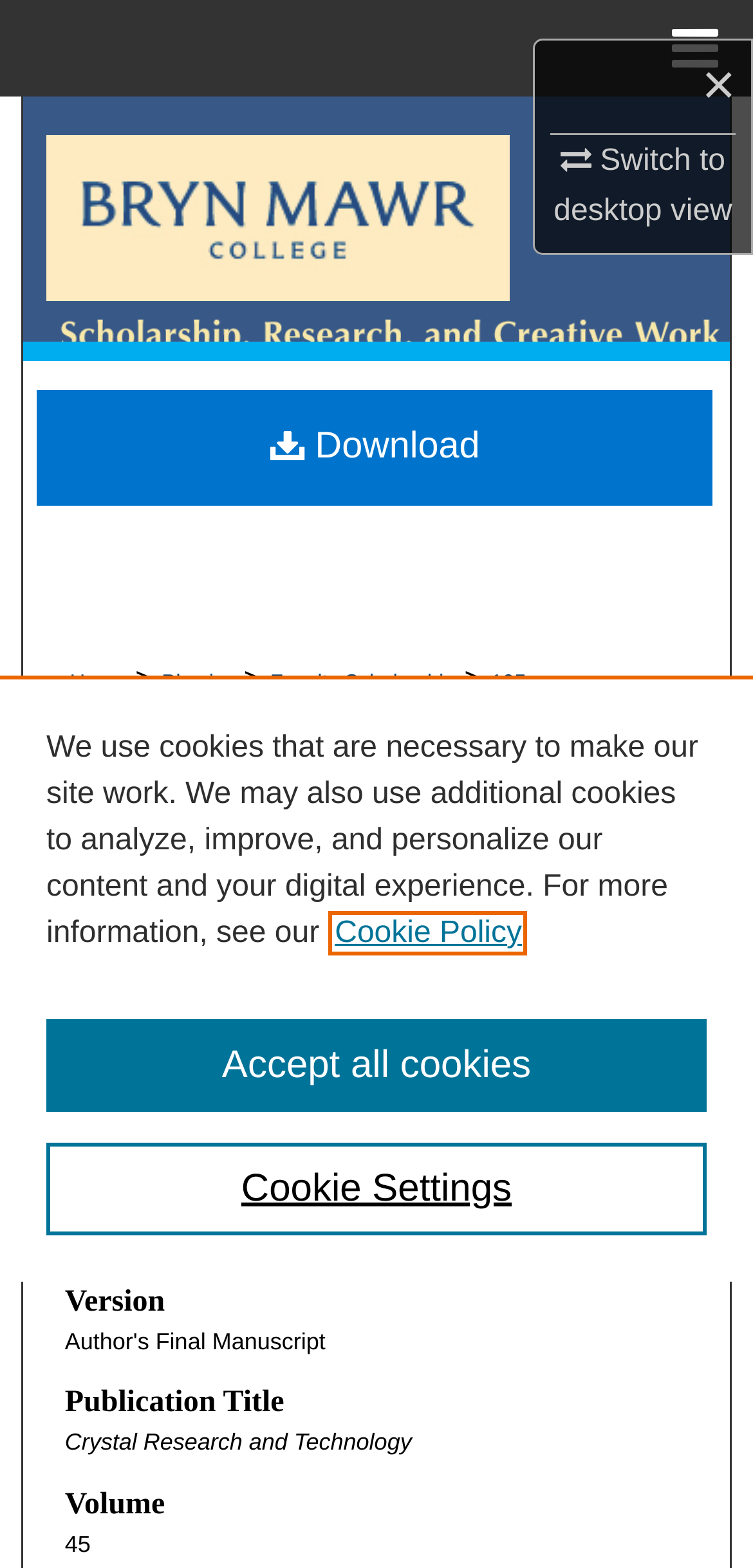Please provide the bounding box coordinates for the element that needs to be clicked to perform the following instruction: "Download". The coordinates should be given as four float numbers between 0 and 1, i.e., [left, top, right, bottom].

[0.049, 0.155, 0.947, 0.228]